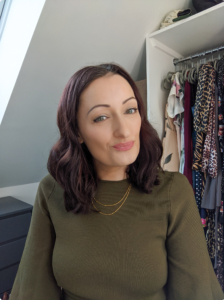What is reflected in the organized wardrobe?
Using the image, provide a concise answer in one word or a short phrase.

Her expertise in fashion